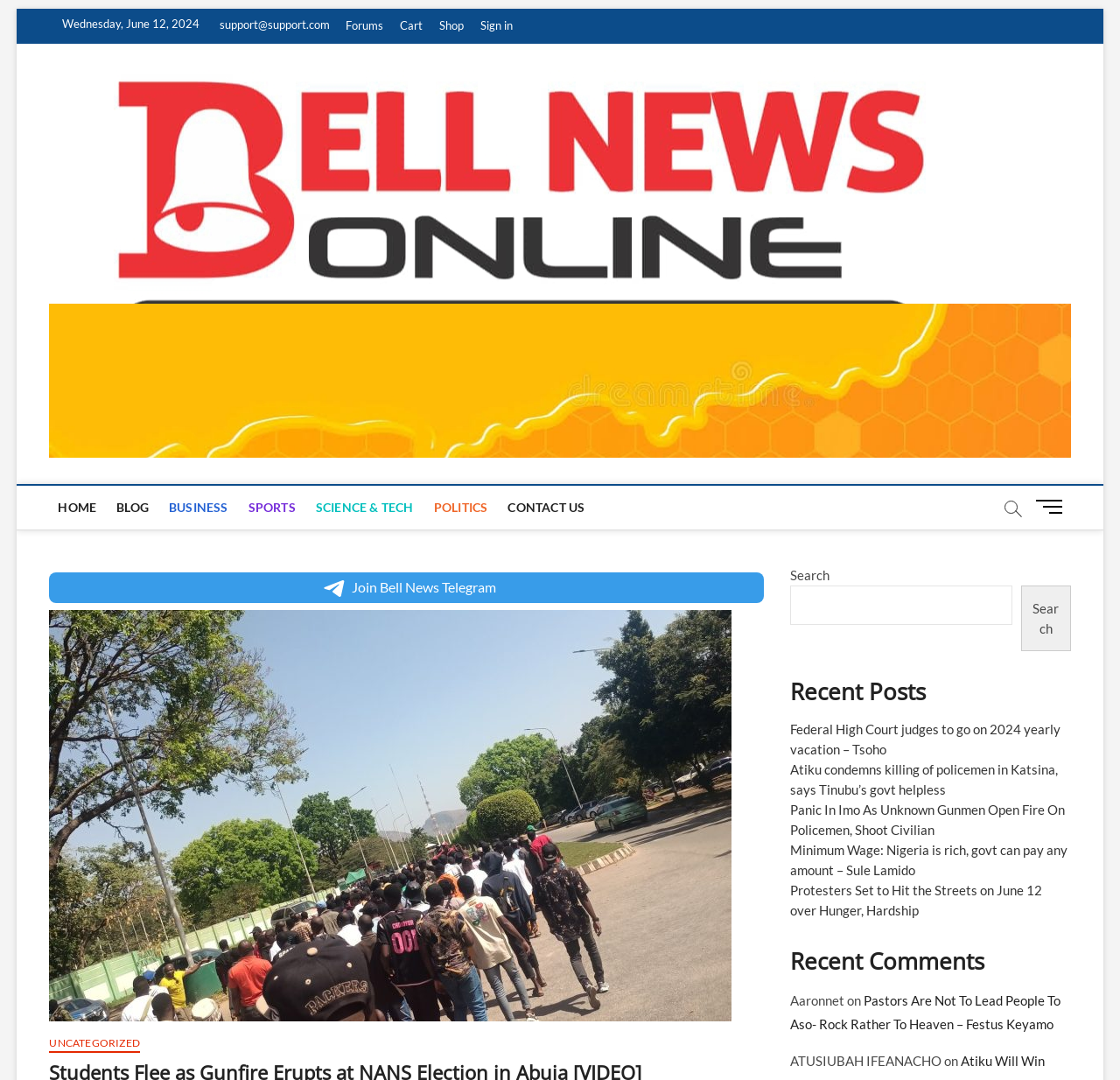Give a concise answer of one word or phrase to the question: 
What is the main topic of the article with the heading 'Recent Posts'?

News